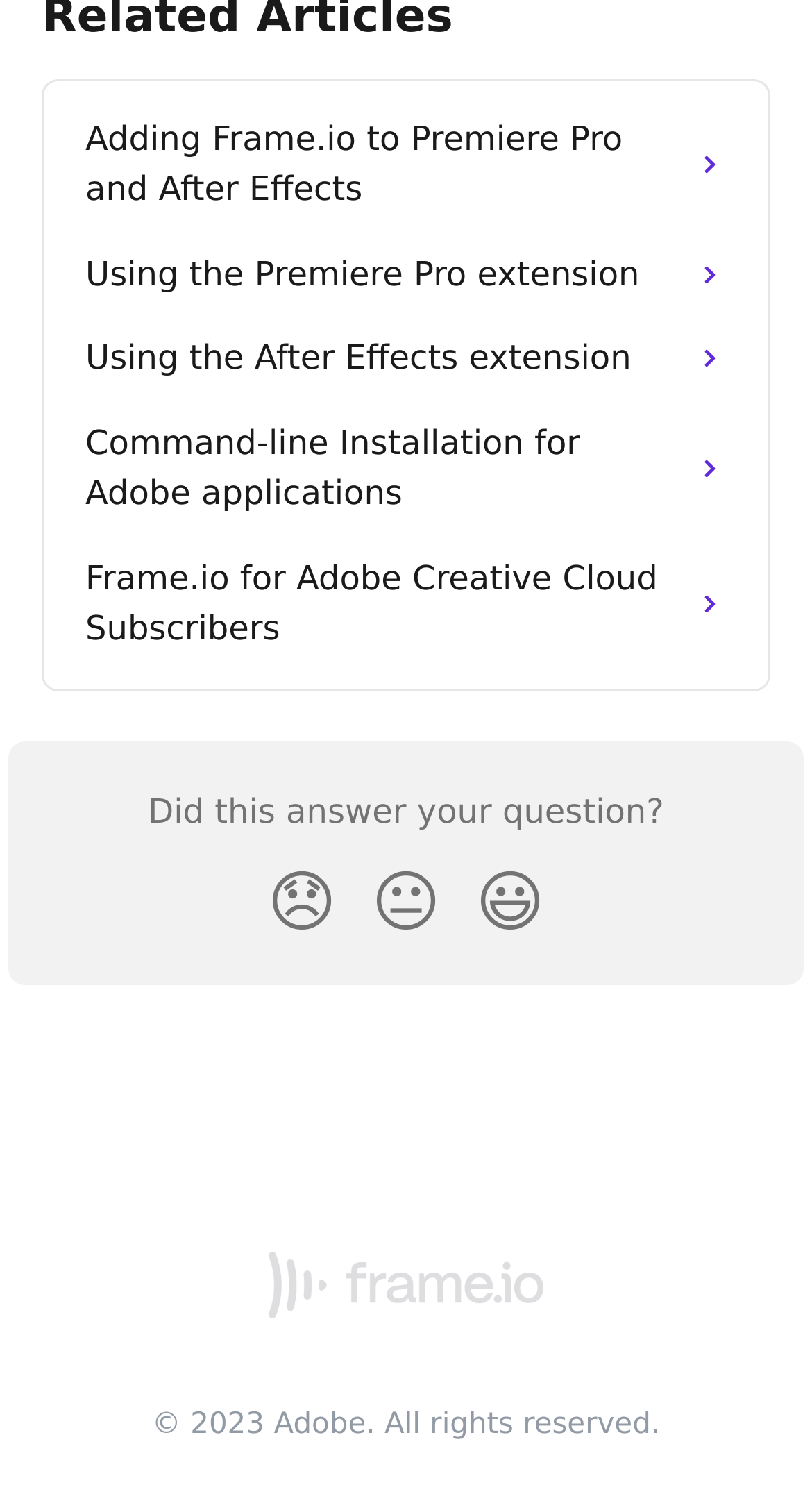Please identify the bounding box coordinates of the clickable area that will fulfill the following instruction: "Click the link to add Frame.io to Premiere Pro and After Effects". The coordinates should be in the format of four float numbers between 0 and 1, i.e., [left, top, right, bottom].

[0.074, 0.065, 0.926, 0.154]